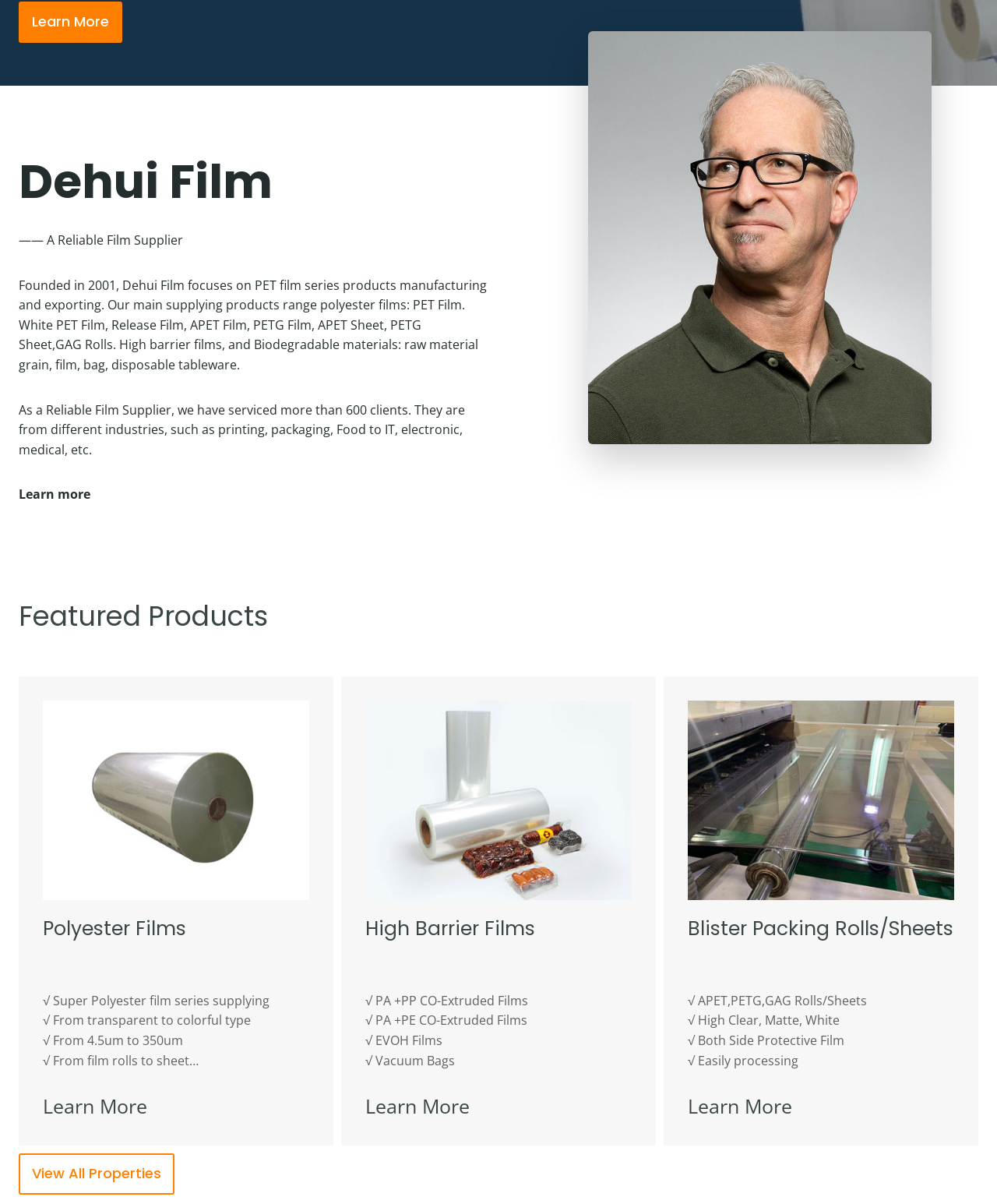Determine the bounding box coordinates for the HTML element mentioned in the following description: "View All Properties". The coordinates should be a list of four floats ranging from 0 to 1, represented as [left, top, right, bottom].

[0.019, 0.958, 0.175, 0.992]